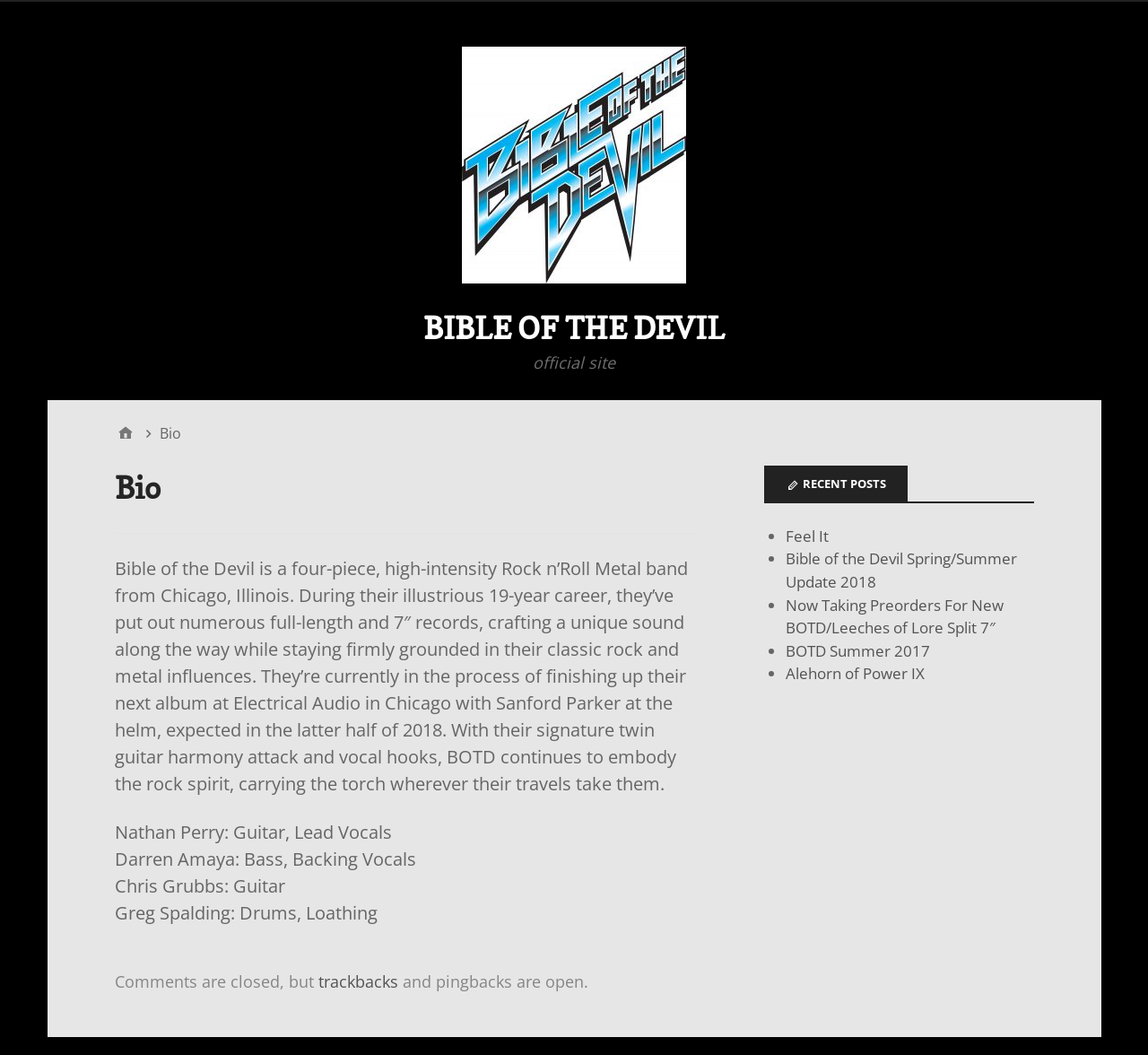What is the name of the studio where the band is recording their next album?
Give a comprehensive and detailed explanation for the question.

The name of the studio can be found in the StaticText element 'They’re currently in the process of finishing up their next album at Electrical Audio in Chicago with Sanford Parker at the helm, expected in the latter half of 2018.'